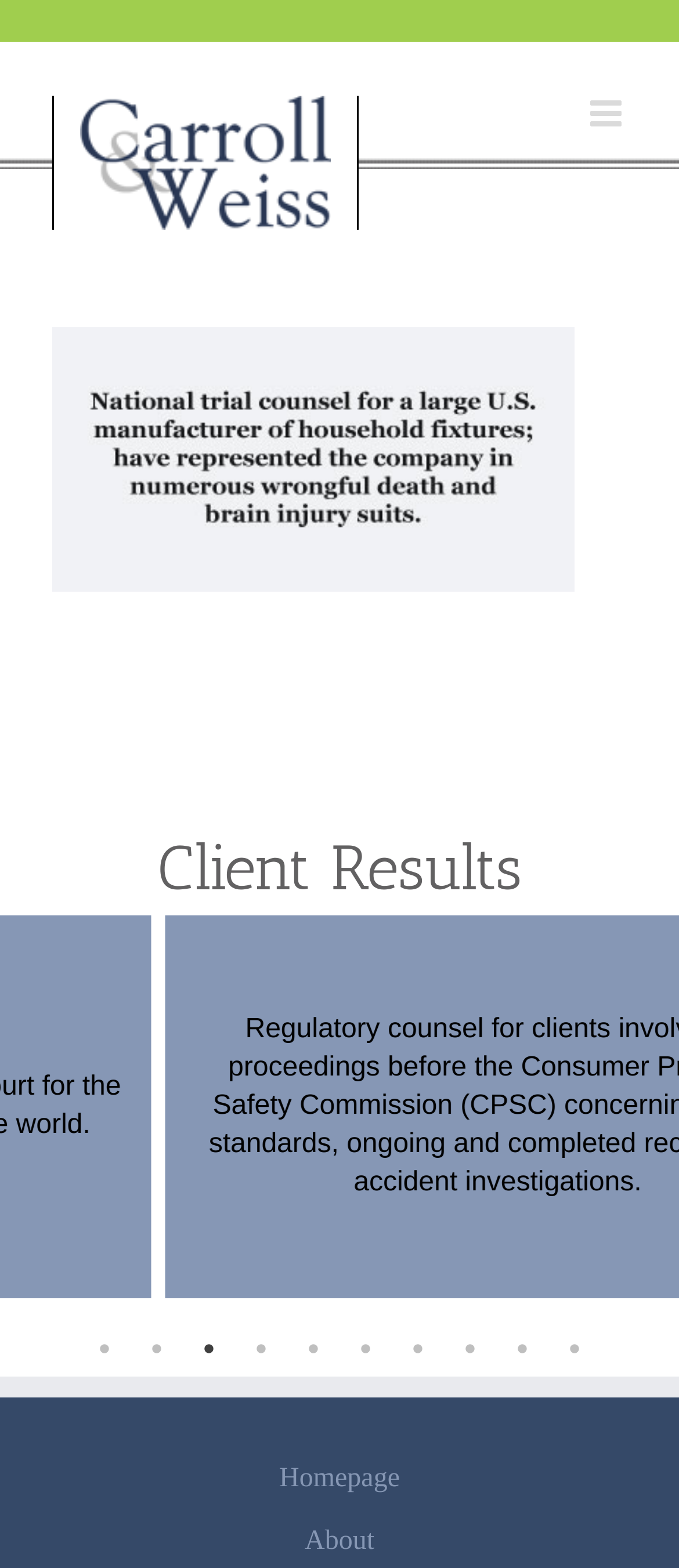Determine the coordinates of the bounding box for the clickable area needed to execute this instruction: "Click the Next button".

[0.864, 0.701, 0.962, 0.723]